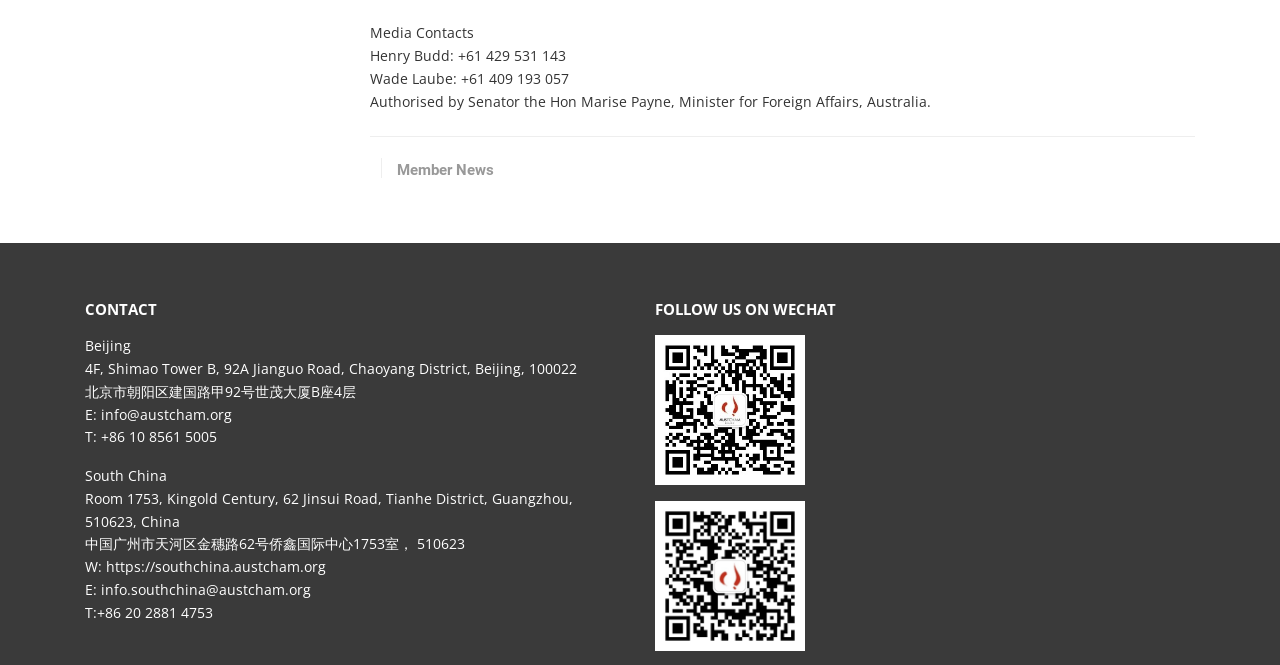What is the address of the Beijing office?
Using the image provided, answer with just one word or phrase.

4F, Shimao Tower B, 92A Jianguo Road, Chaoyang District, Beijing, 100022